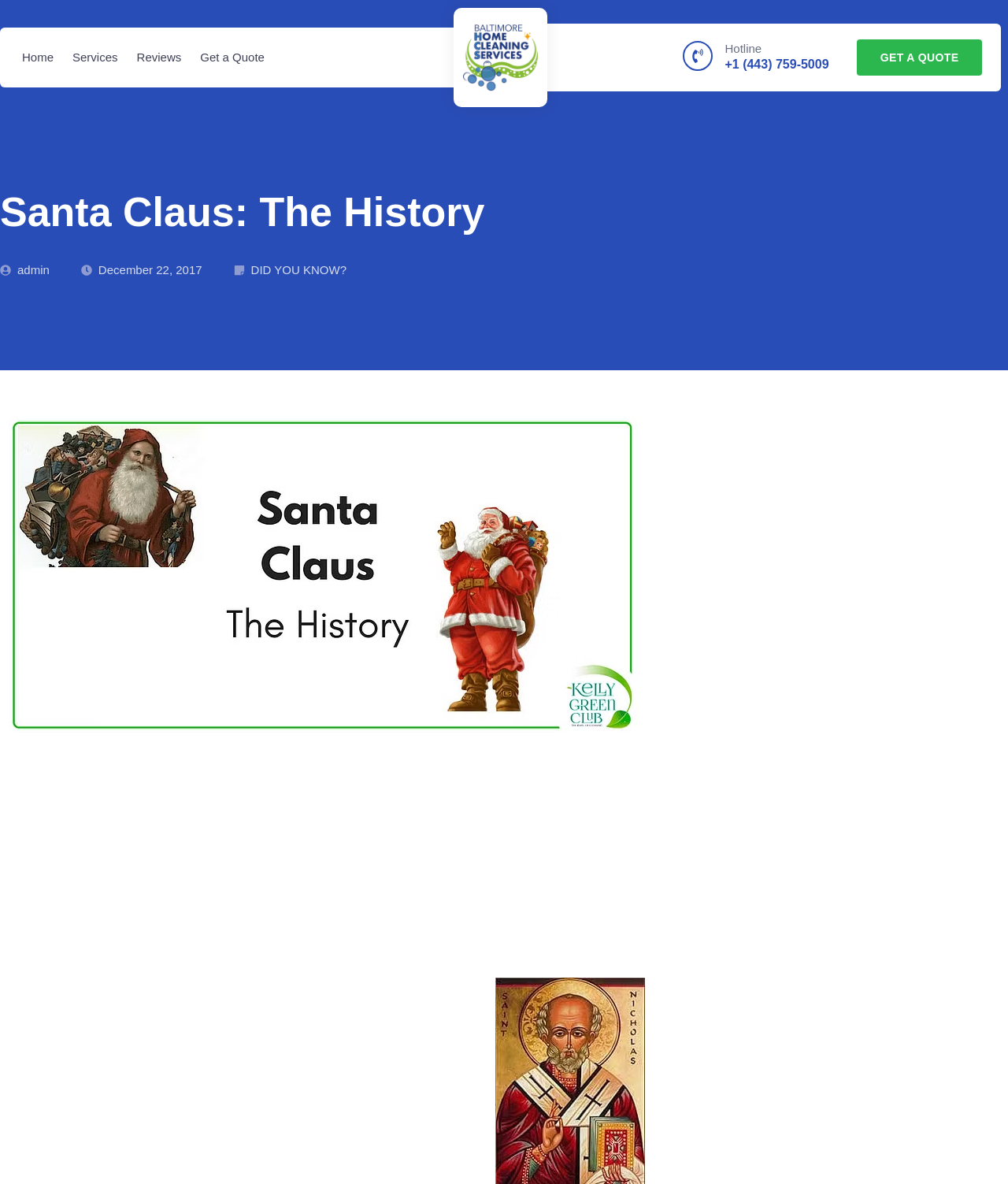Who is the patron of children and magical gift bringer?
Please respond to the question with a detailed and well-explained answer.

According to the text on the webpage, Nicholas became known as a patron of children and magical gift bringer because of two great stories from his life. This information can be found in the middle of the webpage, in the section that talks about Nicholas' life.